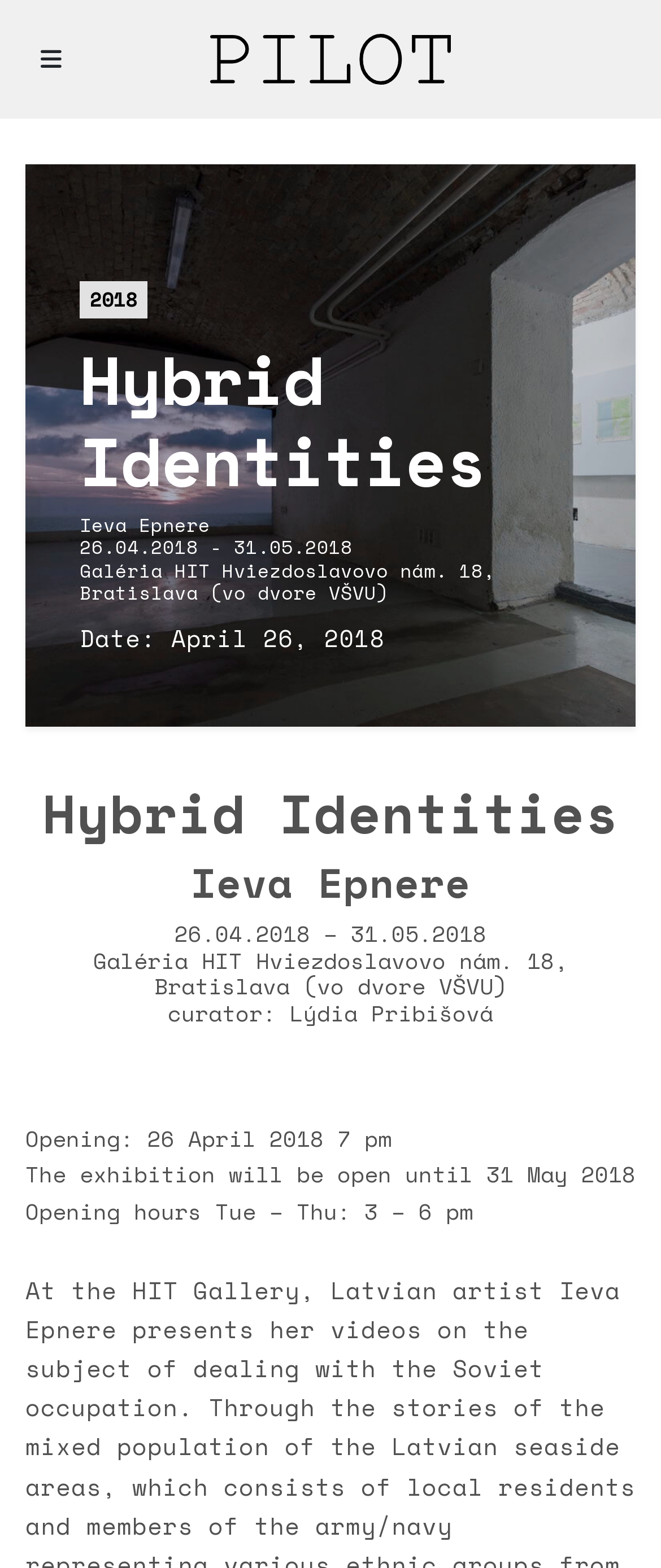Using the element description: "parent_node: 2018 title="Back to home"", determine the bounding box coordinates for the specified UI element. The coordinates should be four float numbers between 0 and 1, [left, top, right, bottom].

[0.774, 0.65, 0.856, 0.685]